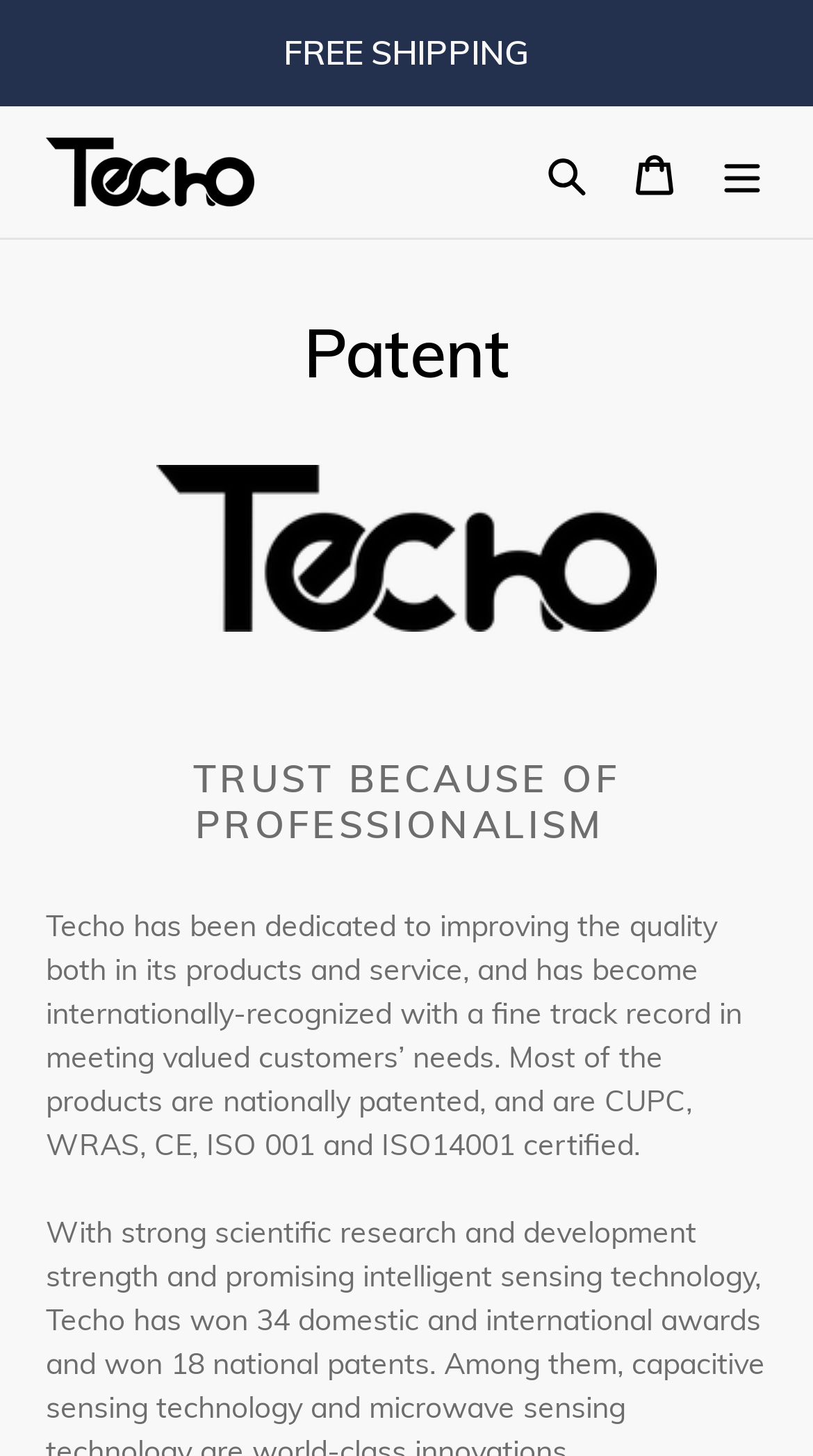Reply to the question with a brief word or phrase: What certifications do Techo's products have?

CUPC, WRAS, CE, ISO 001, ISO14001